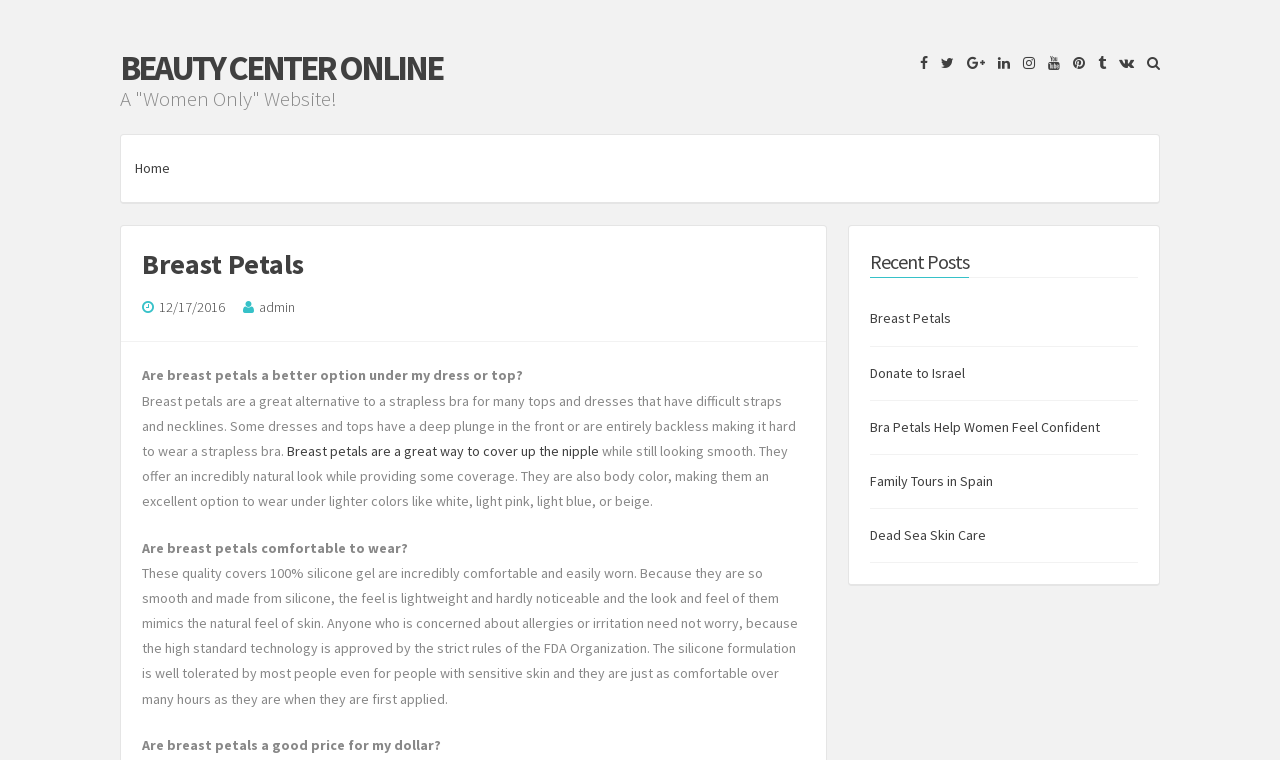Summarize the contents and layout of the webpage in detail.

The webpage is about breast petals, a product that serves as an alternative to strapless bras. At the top, there is a header section with a link to "BEAUTY CENTER ONLINE" and a static text "A 'Women Only' Website!". Below this, there are social media links to Facebook, Twitter, Google Plus, and others, aligned horizontally.

On the left side, there is a navigation menu with a link to "Home" and a header section with the title "Breast Petals". Below this, there is a section with a date "12/17/2016" and a link to the author "admin". 

The main content of the webpage is divided into several sections. The first section has a heading "Are breast petals a better option under my dress or top?" followed by a paragraph of text describing the benefits of breast petals. Below this, there is a link to "Breast petals are a great way to cover up the nipple" and another paragraph of text describing the natural look and feel of breast petals.

The next section has a heading "Are breast petals comfortable to wear?" followed by a long paragraph of text describing the comfort and safety of breast petals. Below this, there is a section with a heading "Are breast petals a good price for my dollar?" but it does not have any corresponding text.

On the right side, there is a complementary section with a heading "Recent Posts" and several links to other articles, including "Breast Petals", "Donate to Israel", "Bra Petals Help Women Feel Confident", and others.